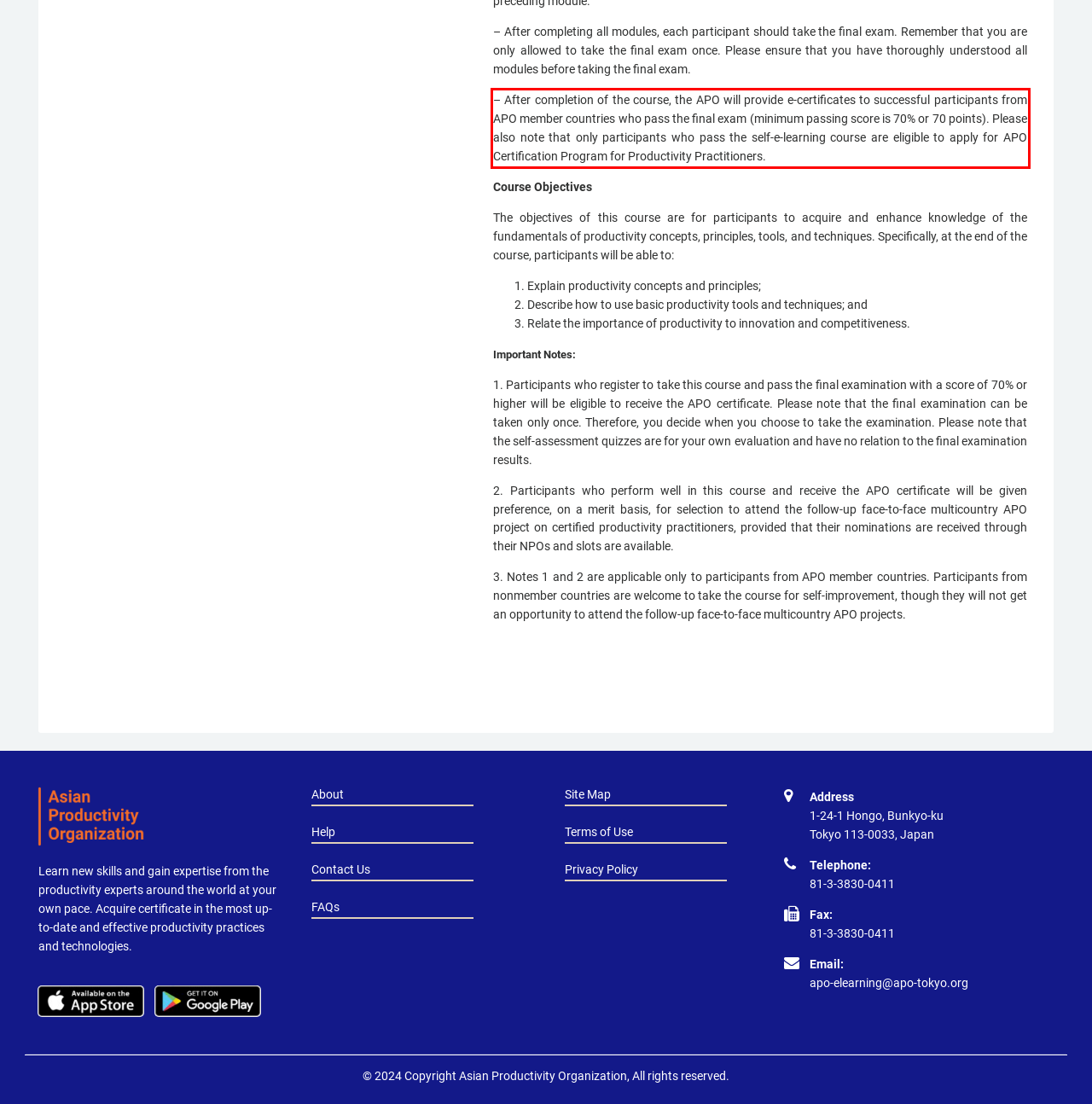Locate the red bounding box in the provided webpage screenshot and use OCR to determine the text content inside it.

– After completion of the course, the APO will provide e-certificates to successful participants from APO member countries who pass the final exam (minimum passing score is 70% or 70 points). Please also note that only participants who pass the self-e-learning course are eligible to apply for APO Certification Program for Productivity Practitioners.